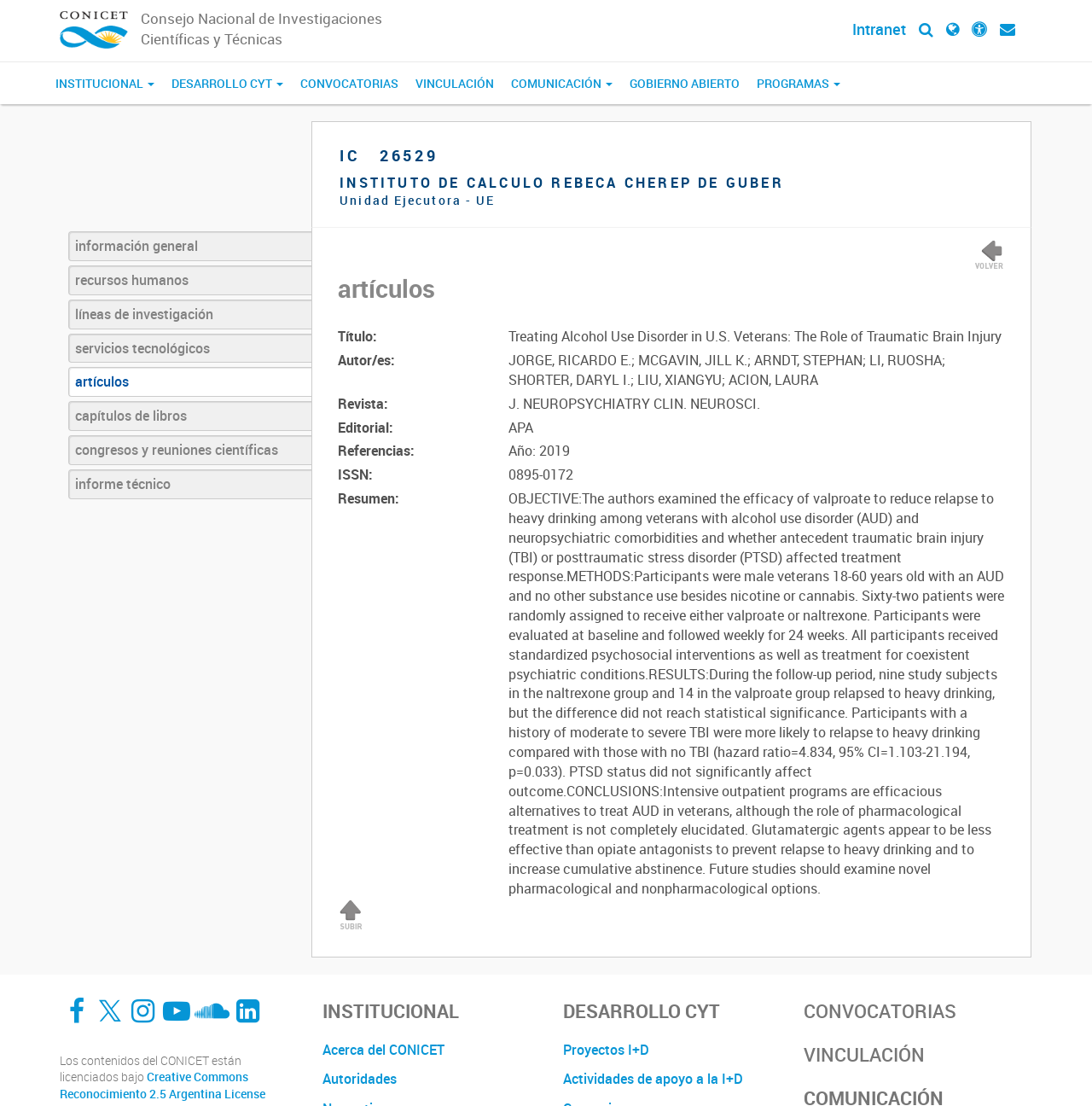Determine the bounding box coordinates of the element's region needed to click to follow the instruction: "Click on the 'INSTITUCIONAL' button". Provide these coordinates as four float numbers between 0 and 1, formatted as [left, top, right, bottom].

[0.043, 0.056, 0.149, 0.094]